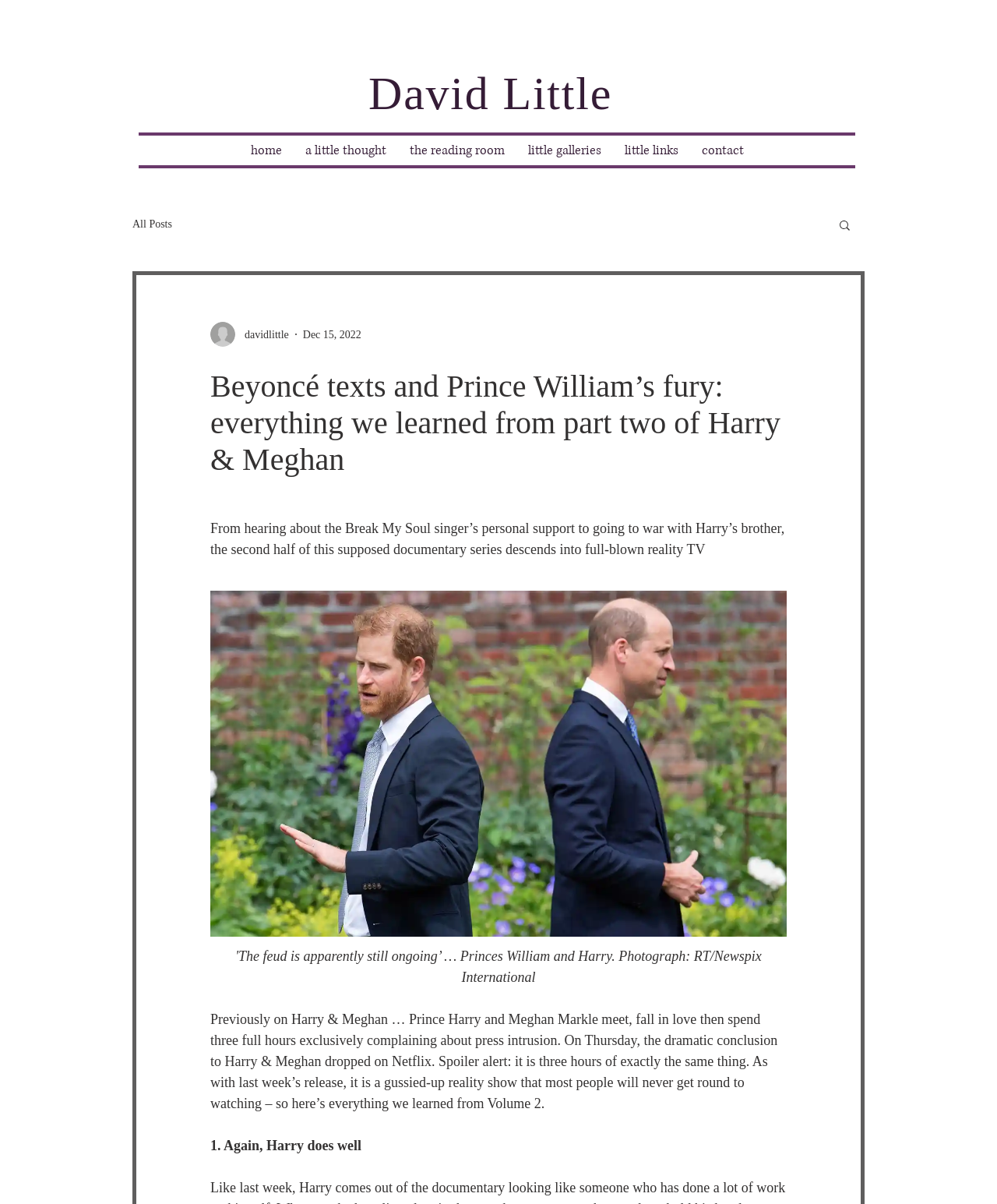Locate the coordinates of the bounding box for the clickable region that fulfills this instruction: "Read the 'Expected and Actual' post".

None